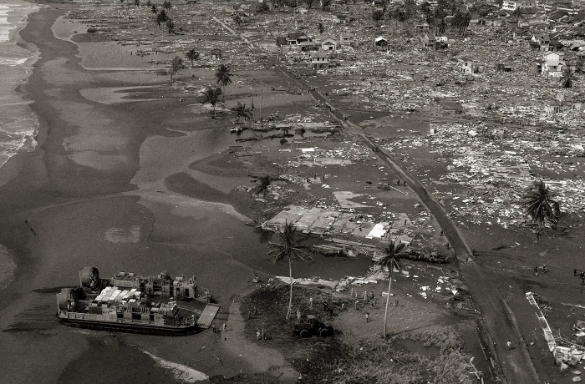What is surrounded by muddy waters?
Based on the image content, provide your answer in one word or a short phrase.

A stranded vessel